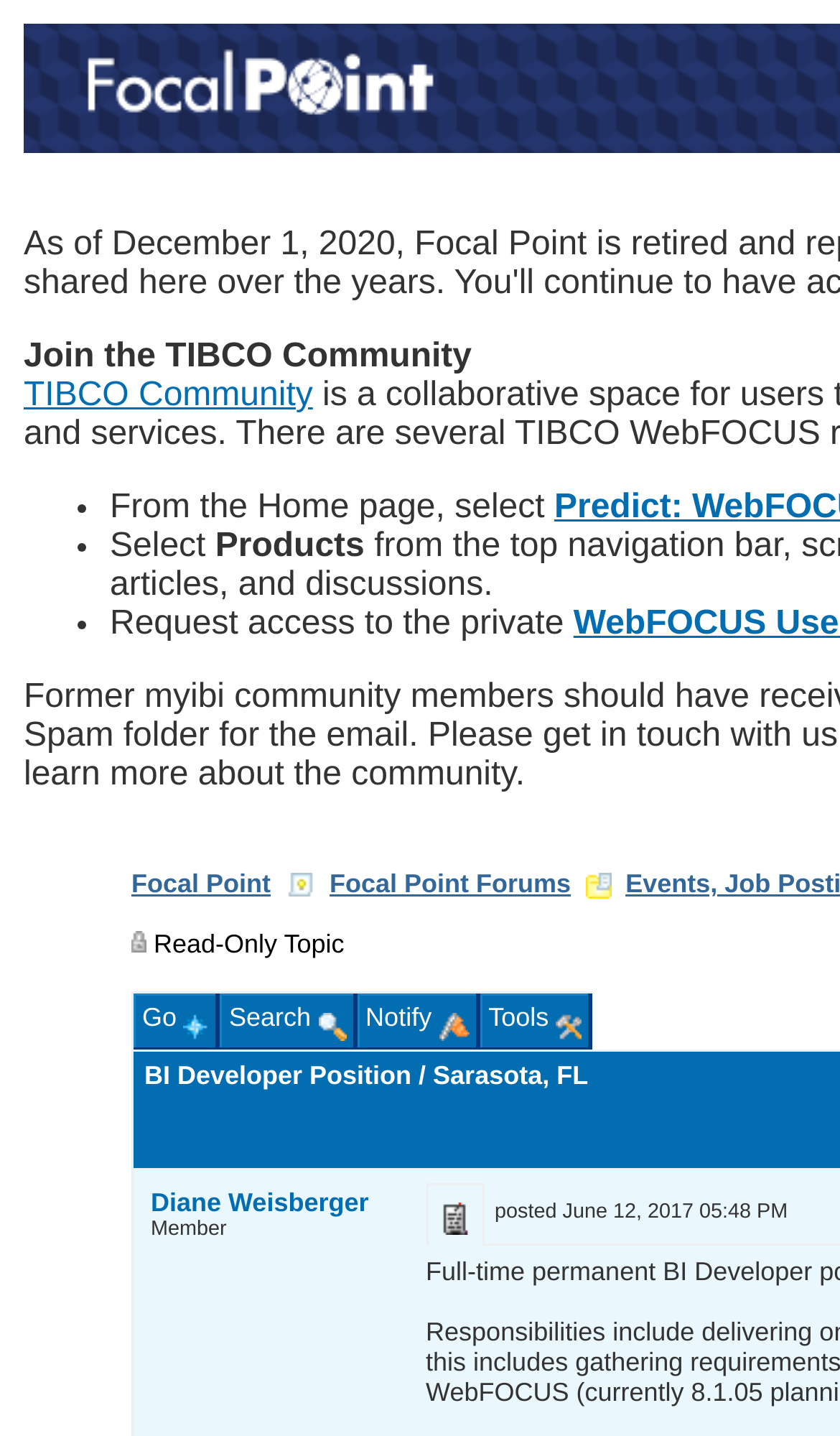Find the bounding box coordinates of the UI element according to this description: "Focal Point".

[0.156, 0.605, 0.322, 0.626]